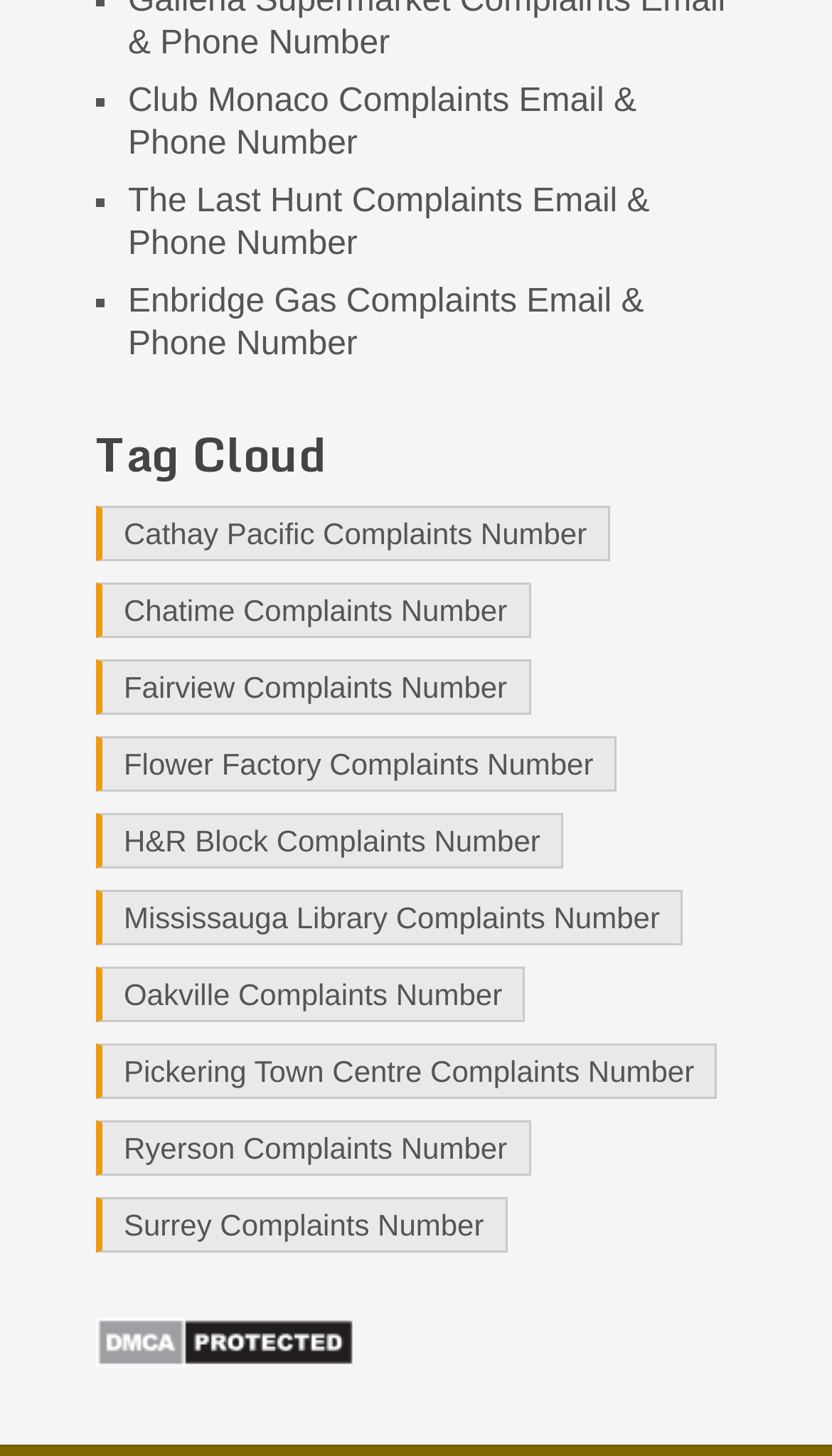Please identify the bounding box coordinates of the element that needs to be clicked to execute the following command: "Check Enbridge Gas complaints". Provide the bounding box using four float numbers between 0 and 1, formatted as [left, top, right, bottom].

[0.154, 0.195, 0.774, 0.249]